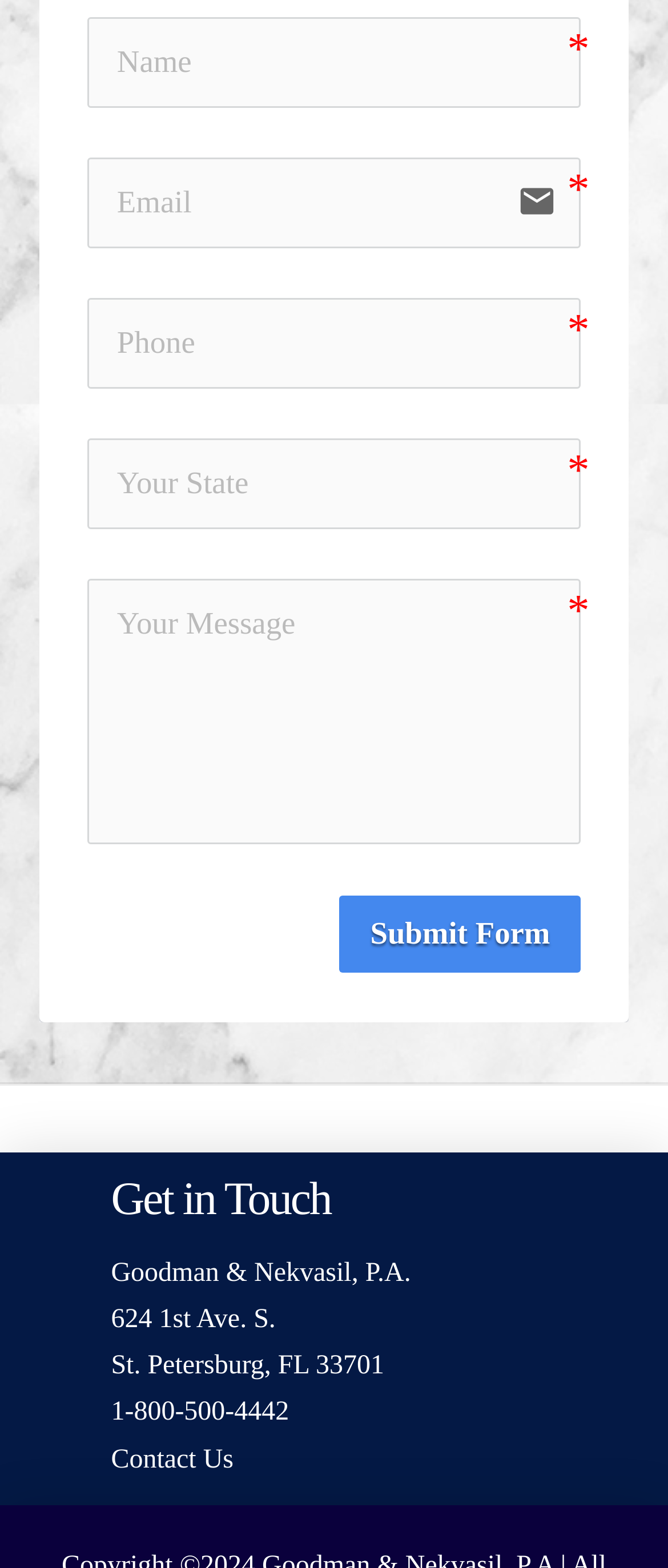Can you find the bounding box coordinates of the area I should click to execute the following instruction: "contact us"?

[0.166, 0.921, 0.35, 0.94]